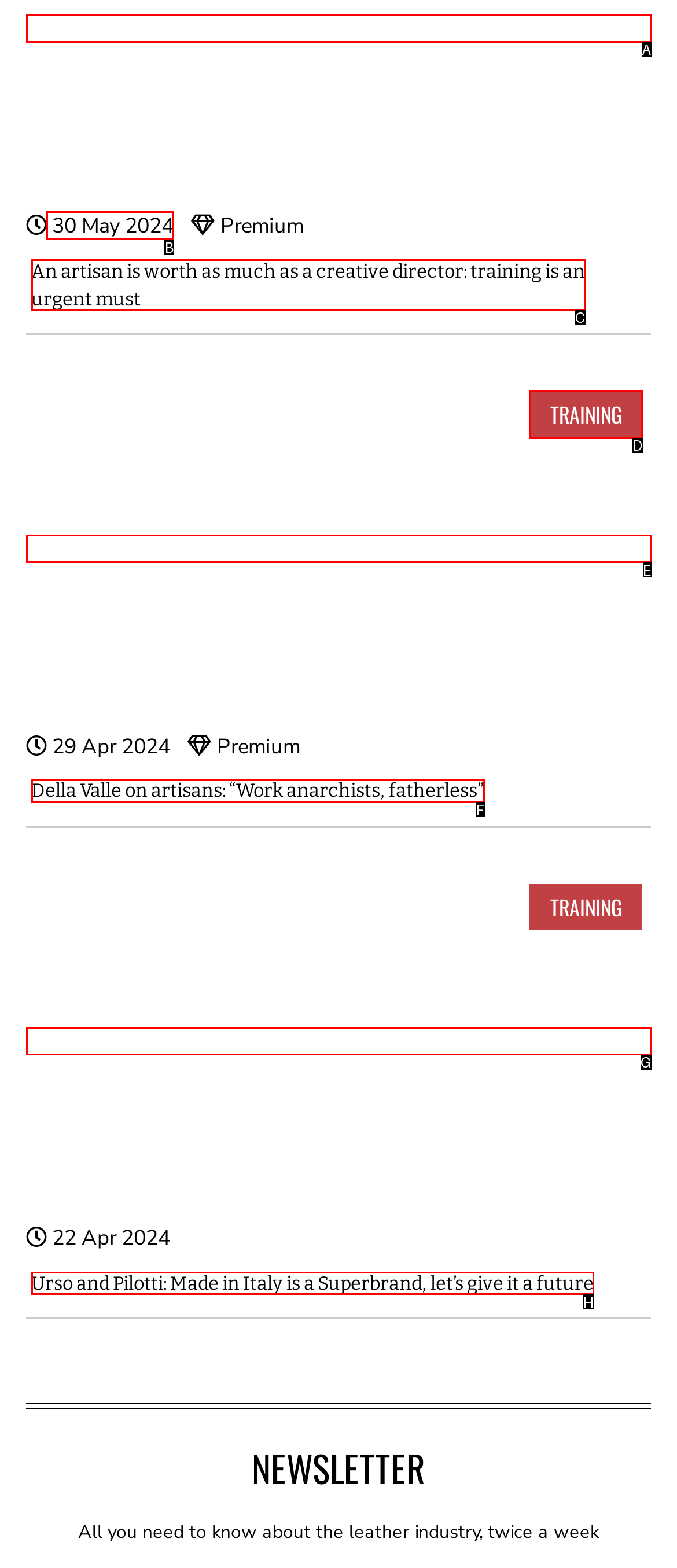Select the correct UI element to click for this task: View the news from 30 May 2024.
Answer using the letter from the provided options.

B